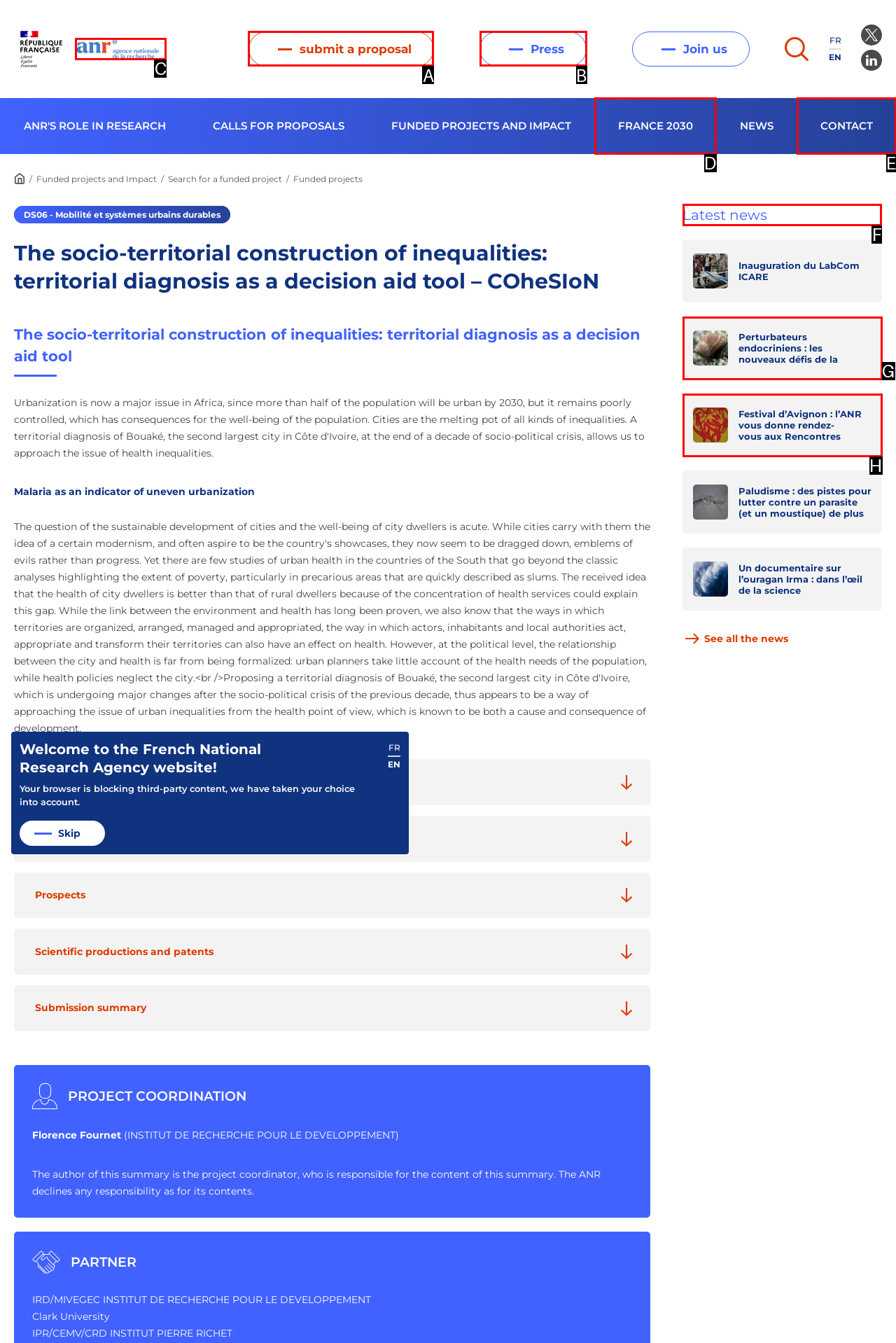To complete the task: Read the latest news, select the appropriate UI element to click. Respond with the letter of the correct option from the given choices.

F